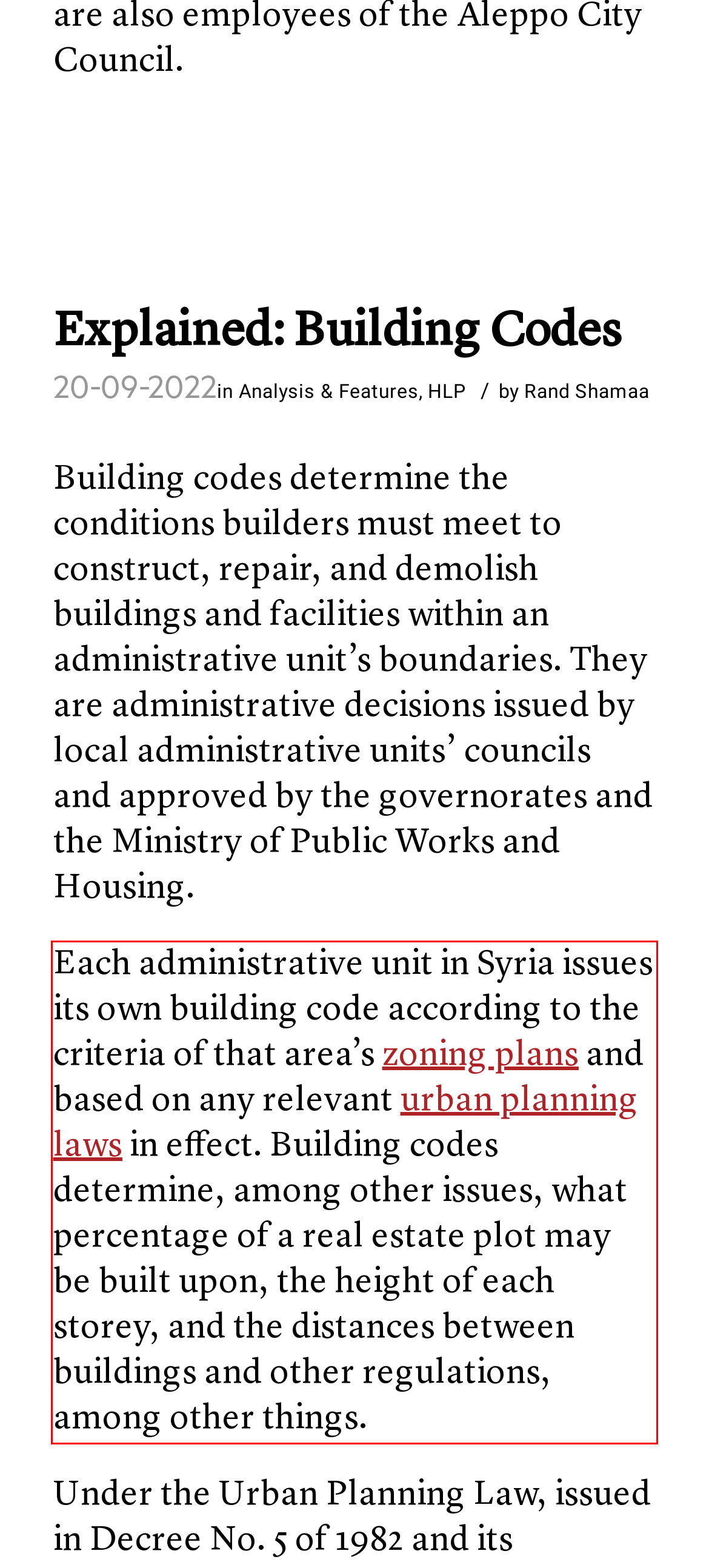Please examine the webpage screenshot containing a red bounding box and use OCR to recognize and output the text inside the red bounding box.

Each administrative unit in Syria issues its own building code according to the criteria of that area’s zoning plans and based on any relevant urban planning laws in effect. Building codes determine, among other issues, what percentage of a real estate plot may be built upon, the height of each storey, and the distances between buildings and other regulations, among other things.